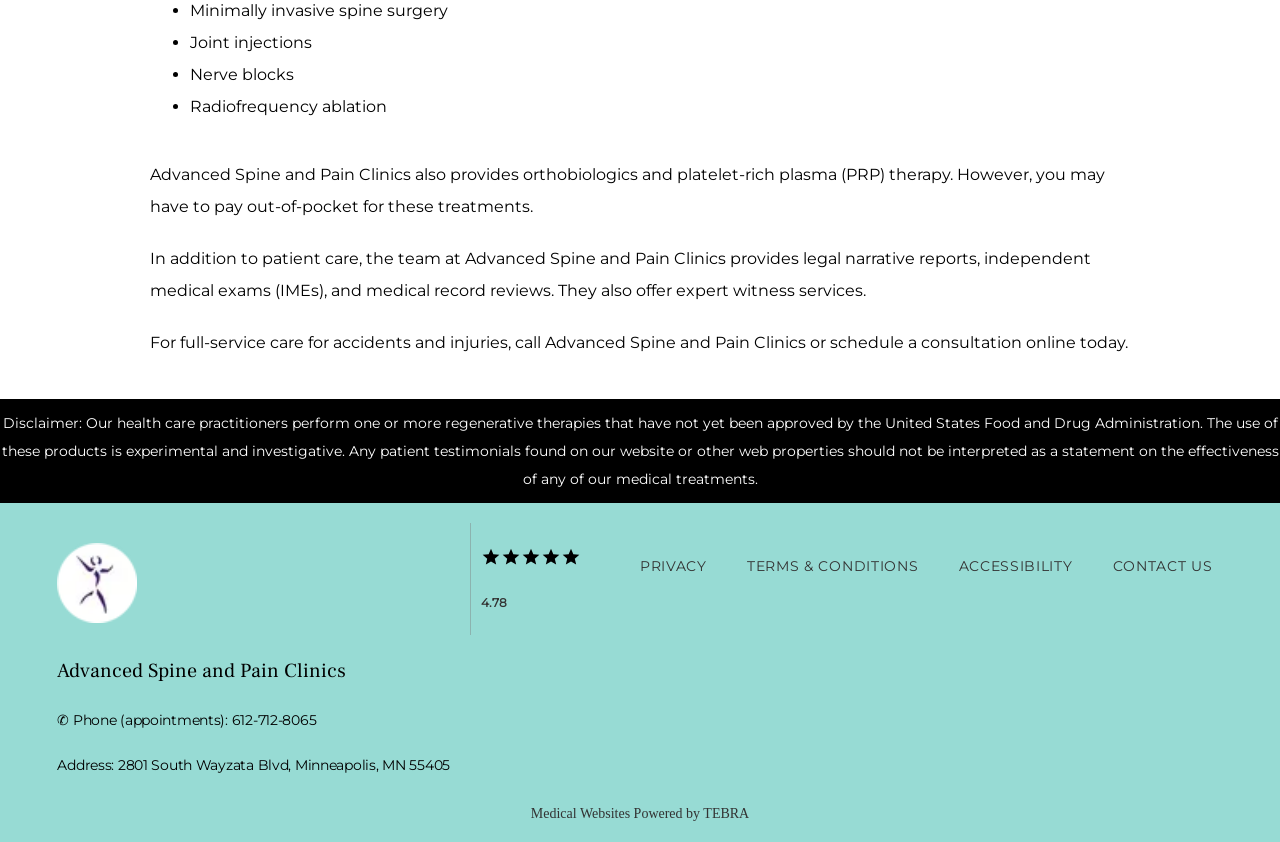Given the element description Register your company, identify the bounding box coordinates for the UI element on the webpage screenshot. The format should be (top-left x, top-left y, bottom-right x, bottom-right y), with values between 0 and 1.

None